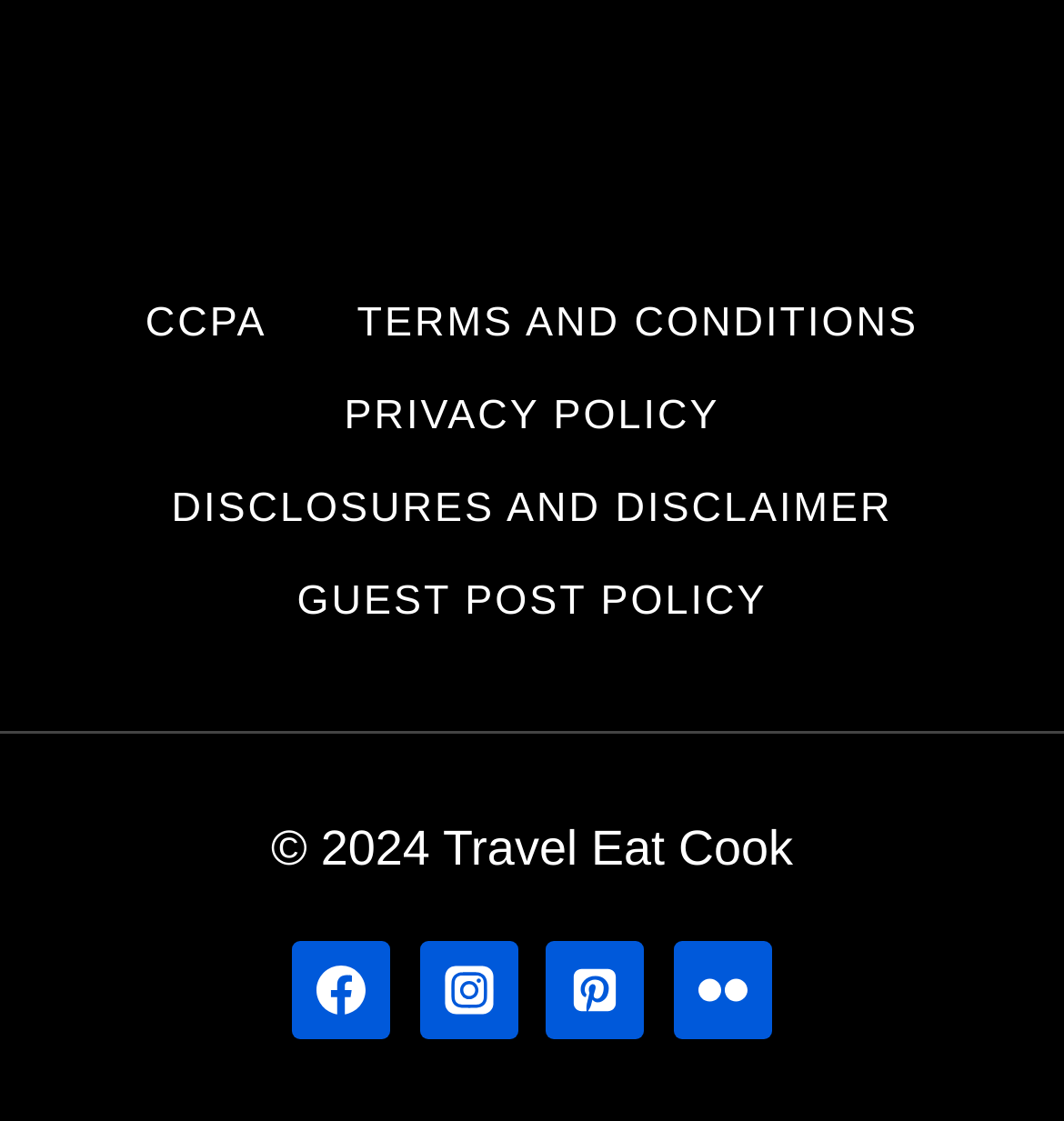Refer to the image and offer a detailed explanation in response to the question: How many links are there in the footer navigation?

I counted the number of links in the footer navigation, which are CCPA, TERMS AND CONDITIONS, PRIVACY POLICY, DISCLOSURES AND DISCLAIMER, and GUEST POST POLICY.